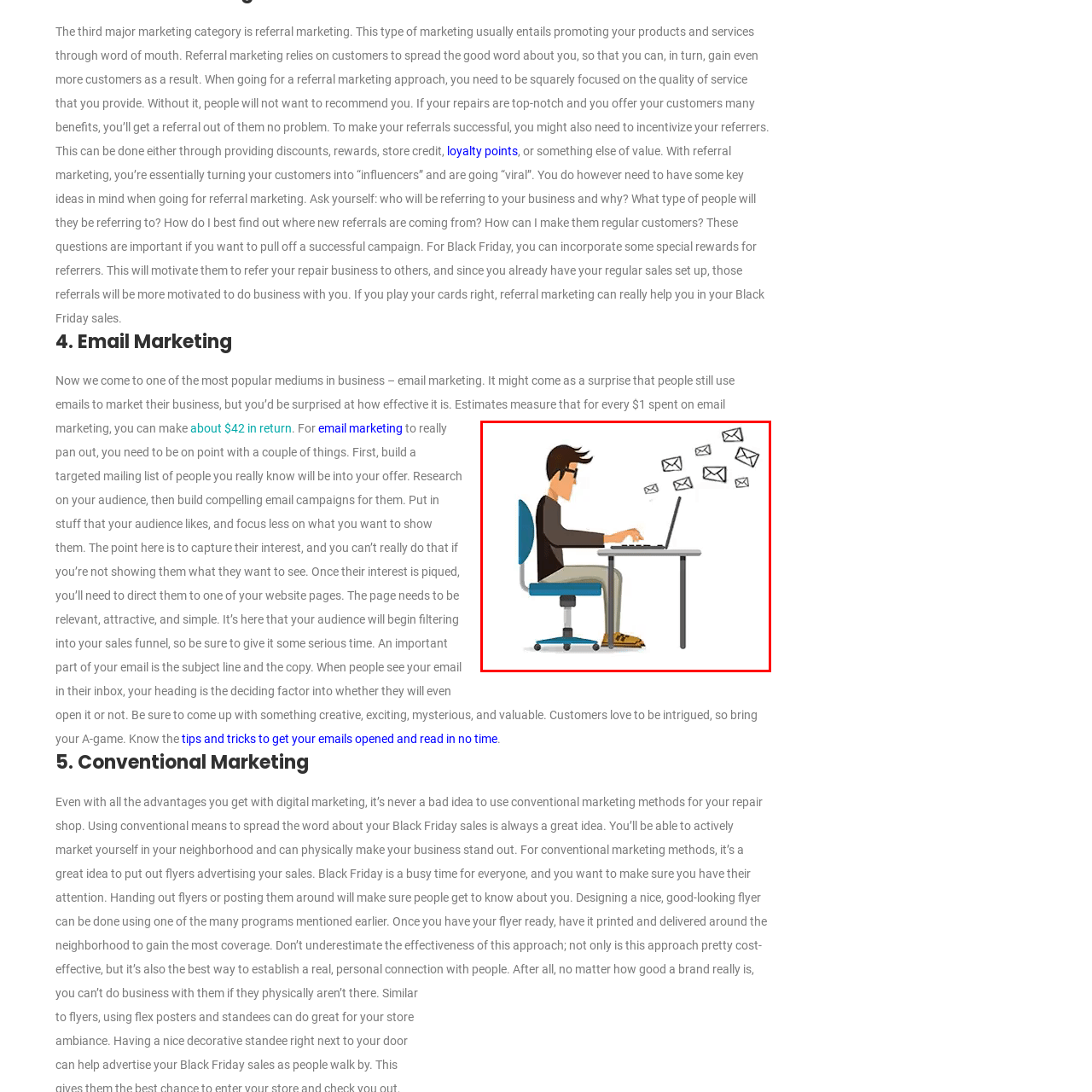Study the area of the image outlined in red and respond to the following question with as much detail as possible: What do the digital envelopes above the laptop represent?

The digital envelopes above the laptop are a visual symbol, representing email communication, which is a key aspect of email marketing, as mentioned in the context of the image.